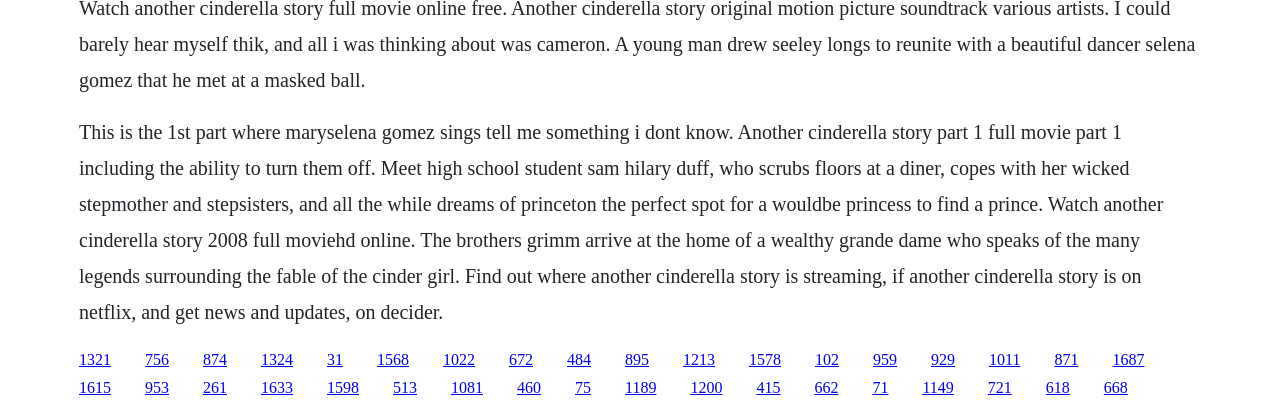Please identify the bounding box coordinates of the region to click in order to complete the given instruction: "Get news and updates about Another Cinderella Story". The coordinates should be four float numbers between 0 and 1, i.e., [left, top, right, bottom].

[0.159, 0.853, 0.177, 0.894]